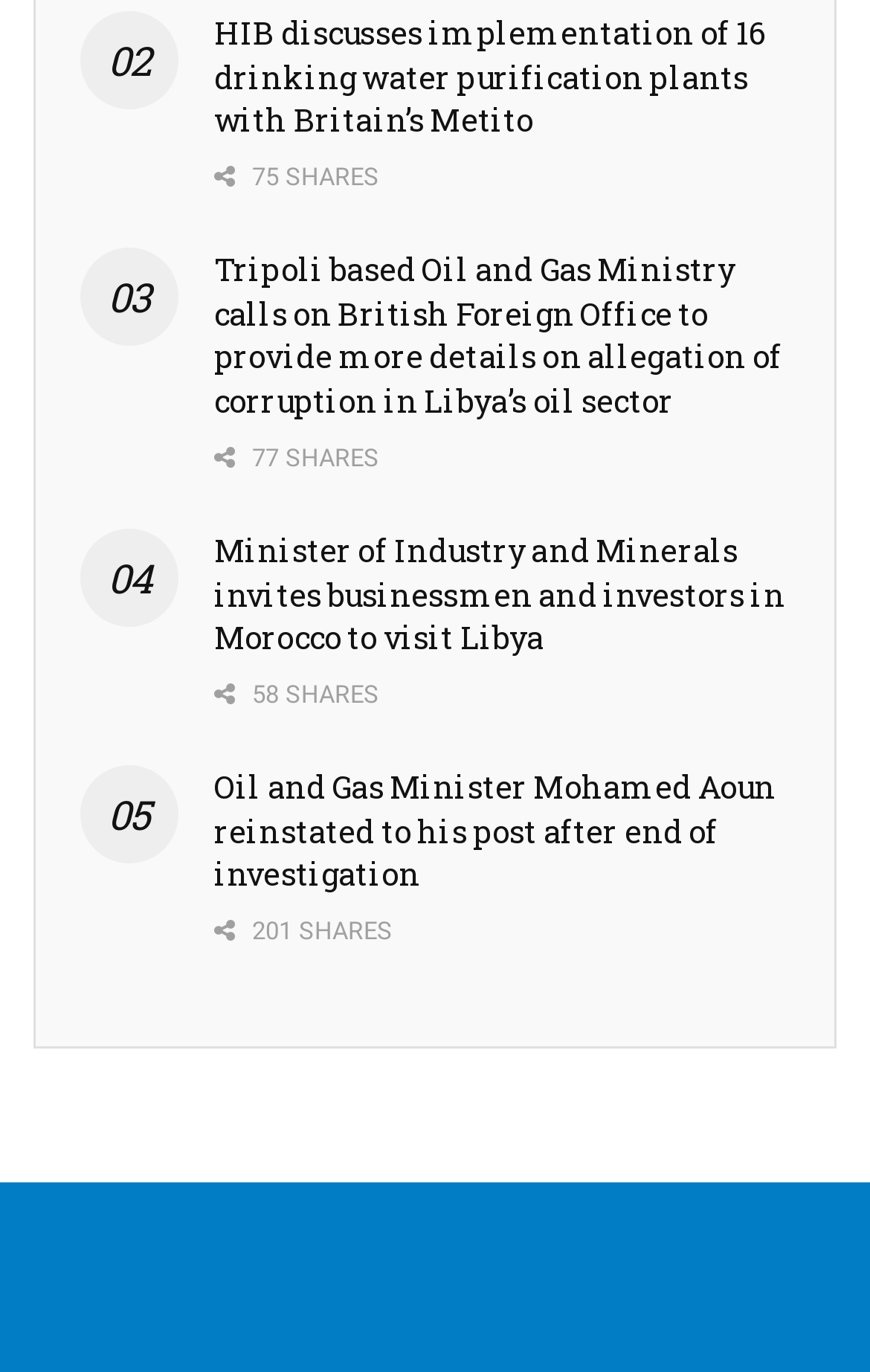Please find the bounding box coordinates of the element that you should click to achieve the following instruction: "Share on social media". The coordinates should be presented as four float numbers between 0 and 1: [left, top, right, bottom].

[0.246, 0.155, 0.39, 0.212]